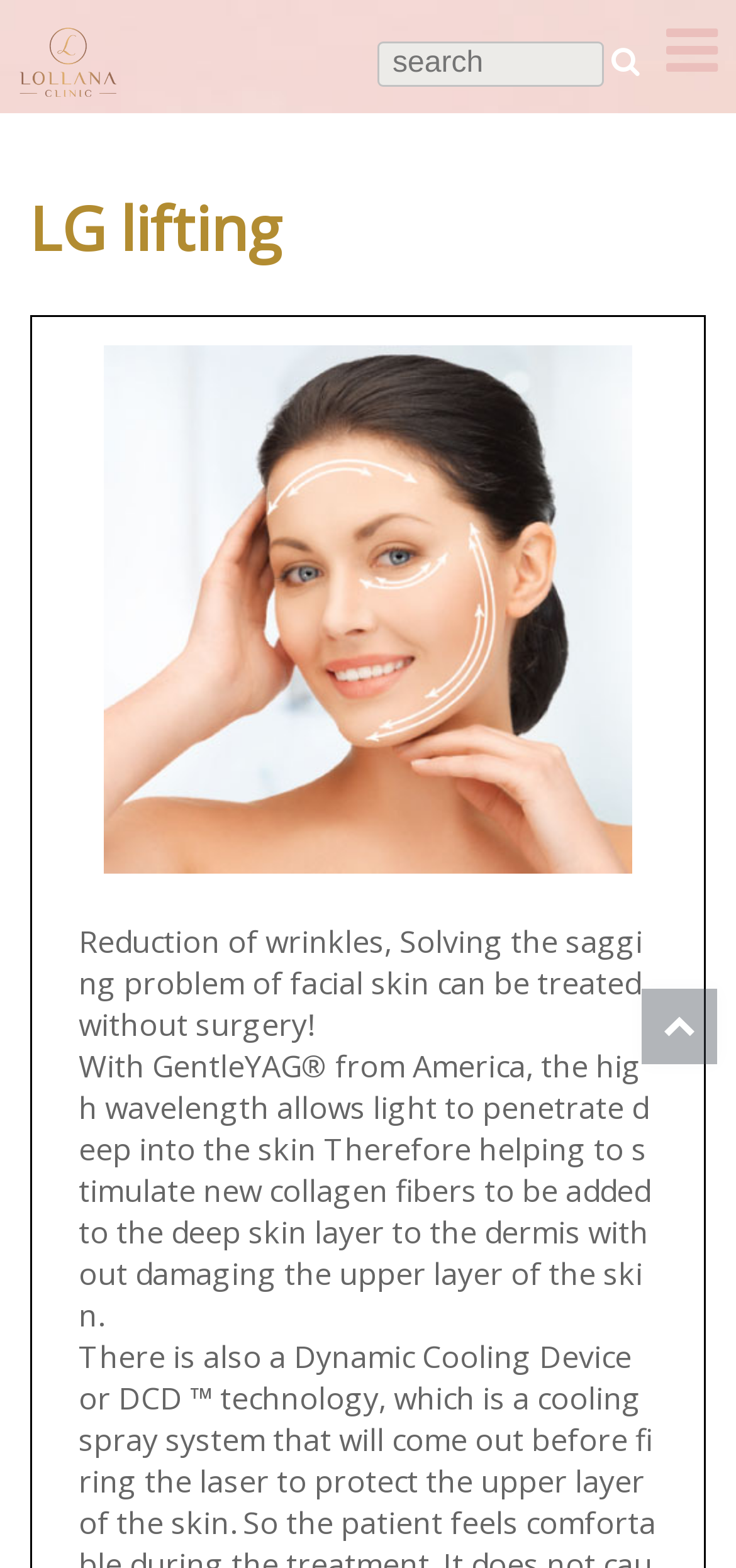Describe the entire webpage, focusing on both content and design.

The webpage is about LG lifting, a cosmetic treatment. At the top right corner, there is a link labeled "Top". On the top left corner, there is a small image with a link, but the image does not have a descriptive text. Below the image, there is a search box labeled "search". 

The main content of the webpage is divided into two sections. The first section has a heading "LG lifting" at the top. Below the heading, there is a paragraph of text that describes the benefits of LG lifting, stating that it can reduce wrinkles and solve sagging facial skin problems without surgery. 

The second section is located below the first section, and it provides more details about the treatment. The text explains that LG lifting uses GentleYAG from America, which can stimulate new collagen fibers in the deep skin layer without damaging the upper layer of the skin.